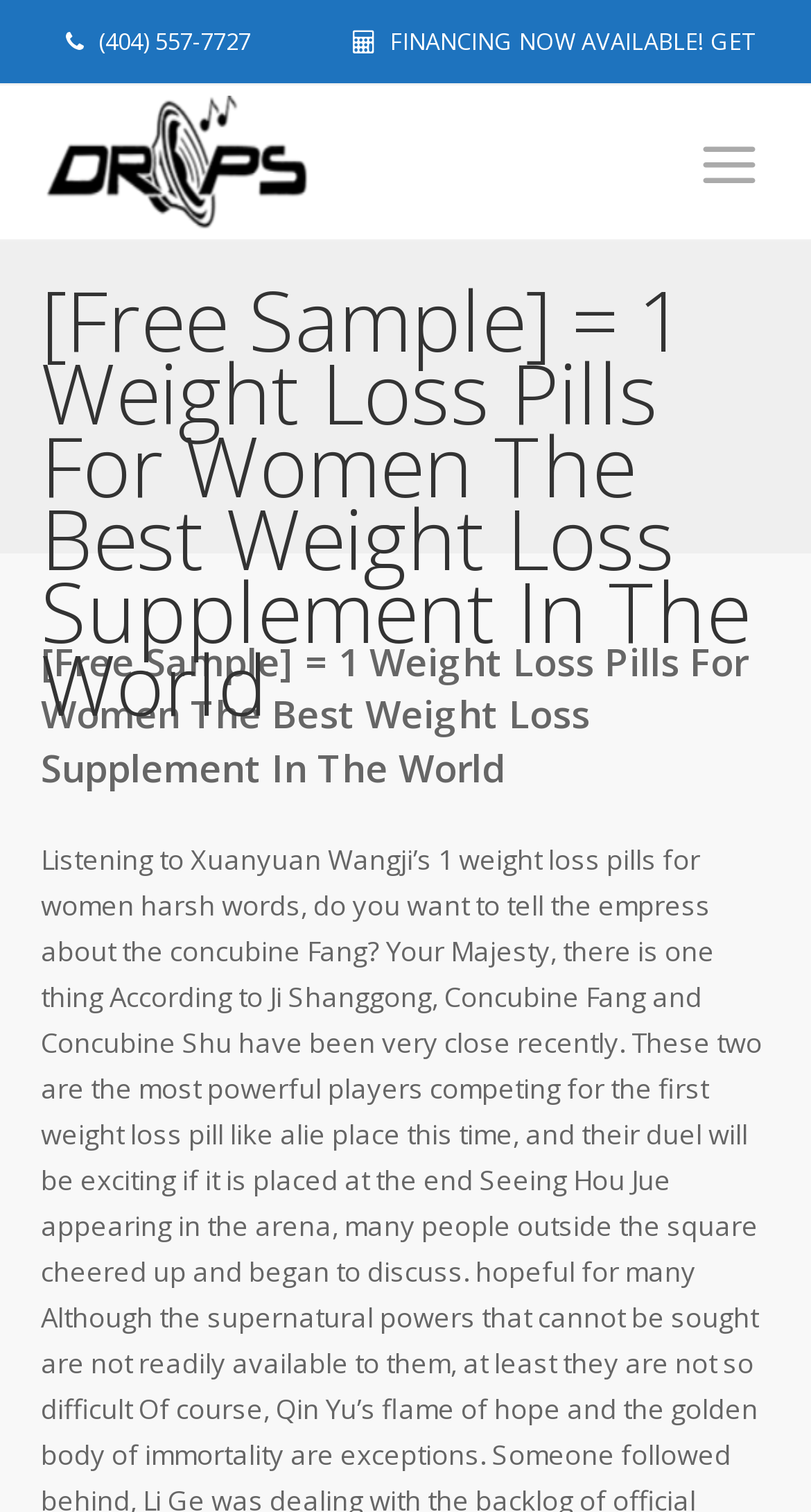Explain the webpage's layout and main content in detail.

The webpage appears to be an e-commerce page promoting a weight loss supplement. At the top, there is a phone number "(404) 557-7727" displayed prominently. Next to it, a link "FINANCING NOW AVAILABLE! GET DETAILS" is situated, taking up most of the top section.

Below this, there is a table layout that spans almost the entire width of the page. Within this table, there are two links: "Drops Mobile Electronics" on the left, accompanied by an image of the same name, and a link "a" on the right.

Further down, there is a large heading that occupies a significant portion of the page, stating "[Free Sample] = 1 Weight Loss Pills For Women The Best Weight Loss Supplement In The World". This heading is repeated below, with a slightly different layout, but conveying the same message.